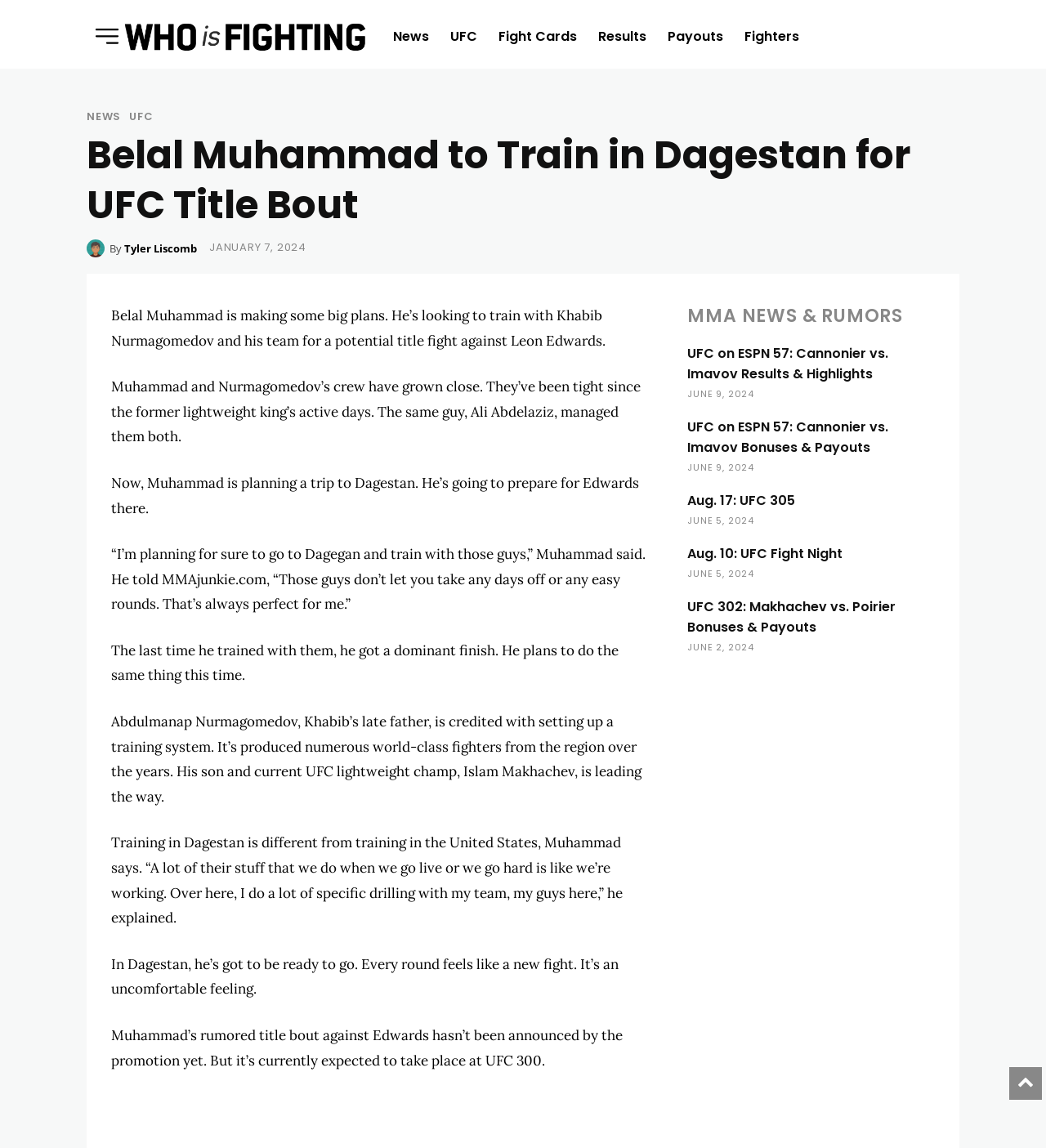Please identify the bounding box coordinates of the clickable area that will allow you to execute the instruction: "Click the 'UFC on ESPN 57: Cannonier vs. Imavov Results & Highlights' link".

[0.657, 0.3, 0.849, 0.334]